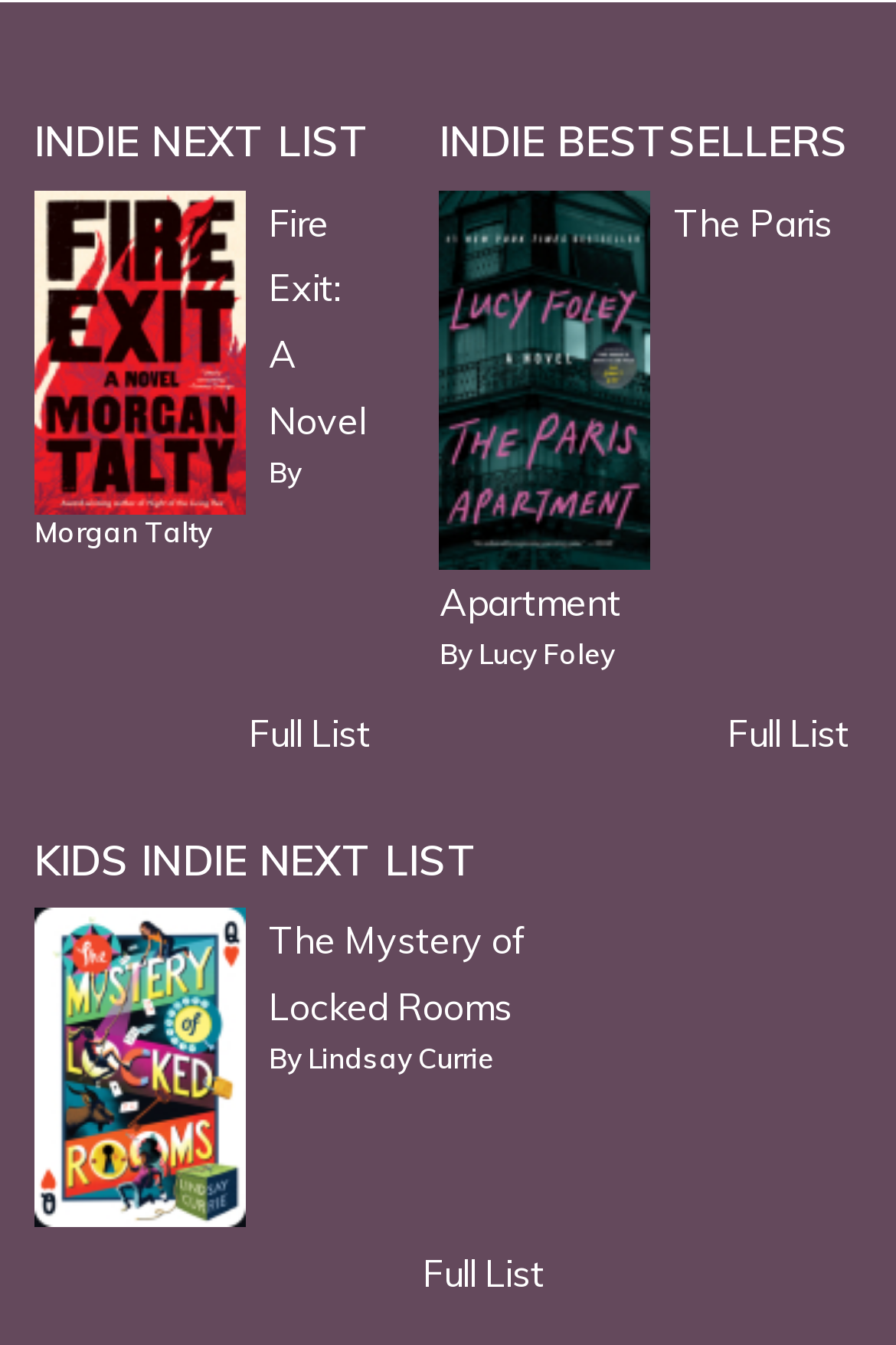Extract the bounding box coordinates for the HTML element that matches this description: "Fire Exit: A Novel". The coordinates should be four float numbers between 0 and 1, i.e., [left, top, right, bottom].

[0.3, 0.148, 0.408, 0.33]